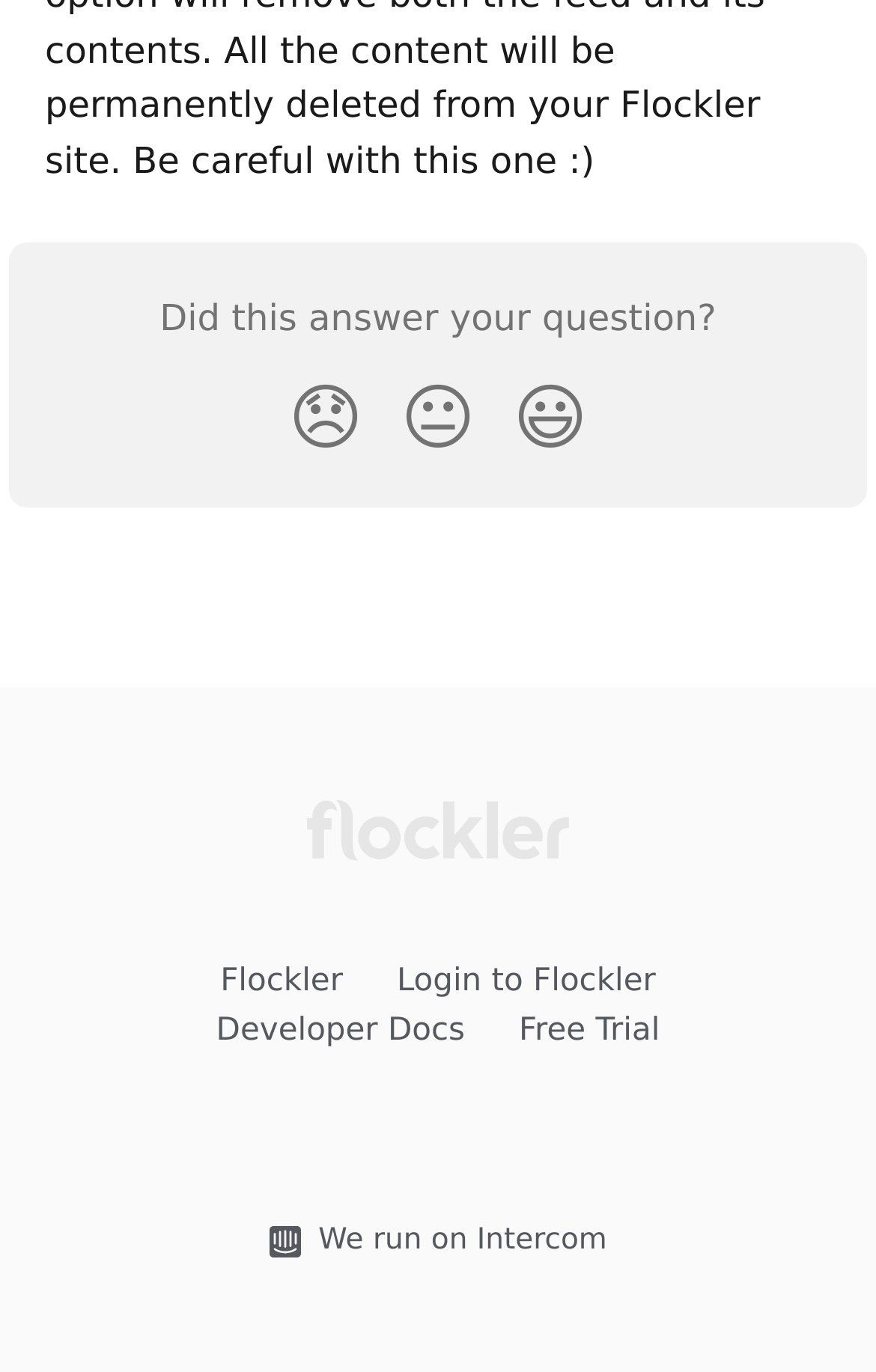Identify the bounding box coordinates of the area that should be clicked in order to complete the given instruction: "Click the Free Trial link". The bounding box coordinates should be four float numbers between 0 and 1, i.e., [left, top, right, bottom].

[0.592, 0.738, 0.753, 0.765]